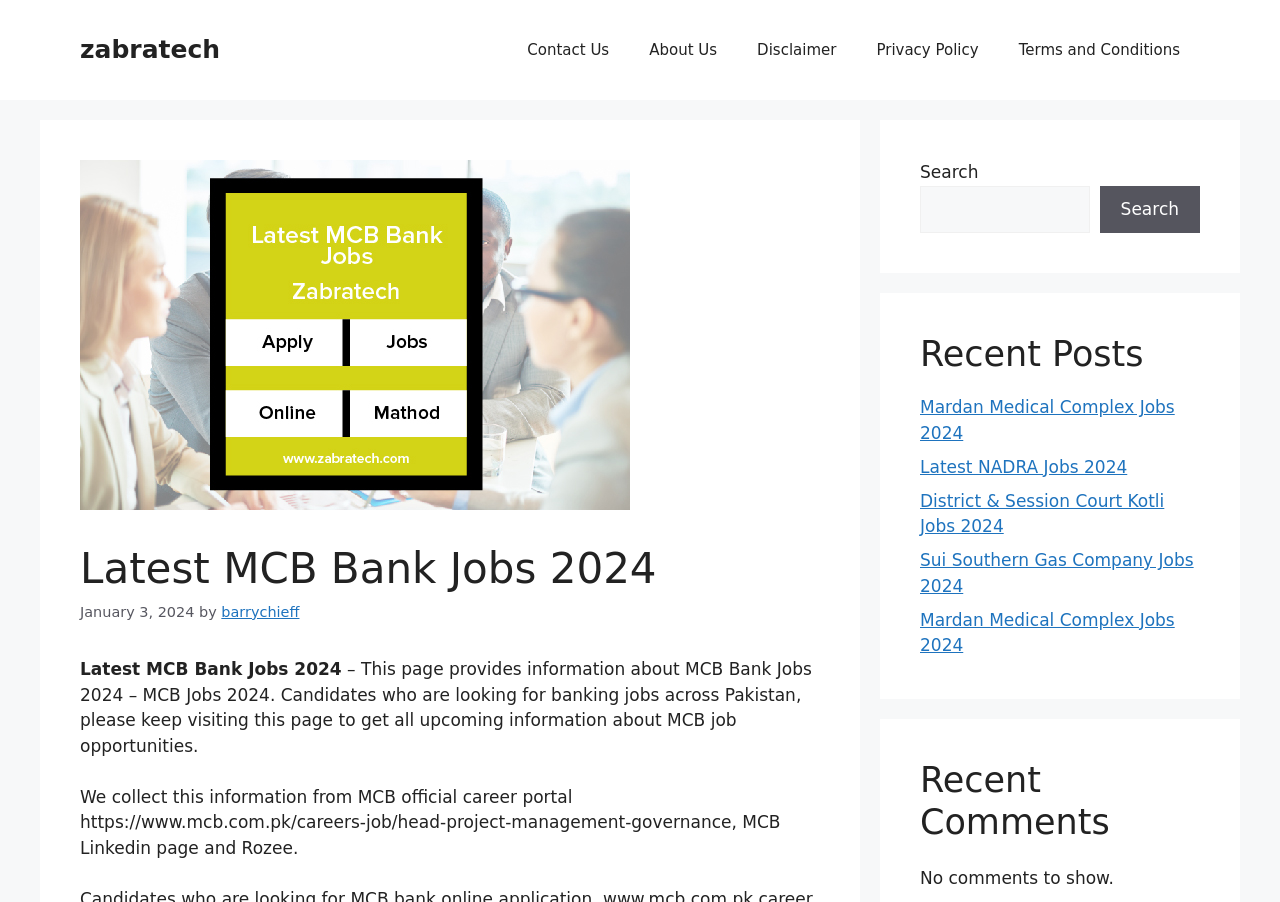Find the bounding box coordinates of the clickable element required to execute the following instruction: "Explore the Recent Posts section". Provide the coordinates as four float numbers between 0 and 1, i.e., [left, top, right, bottom].

[0.719, 0.369, 0.938, 0.416]